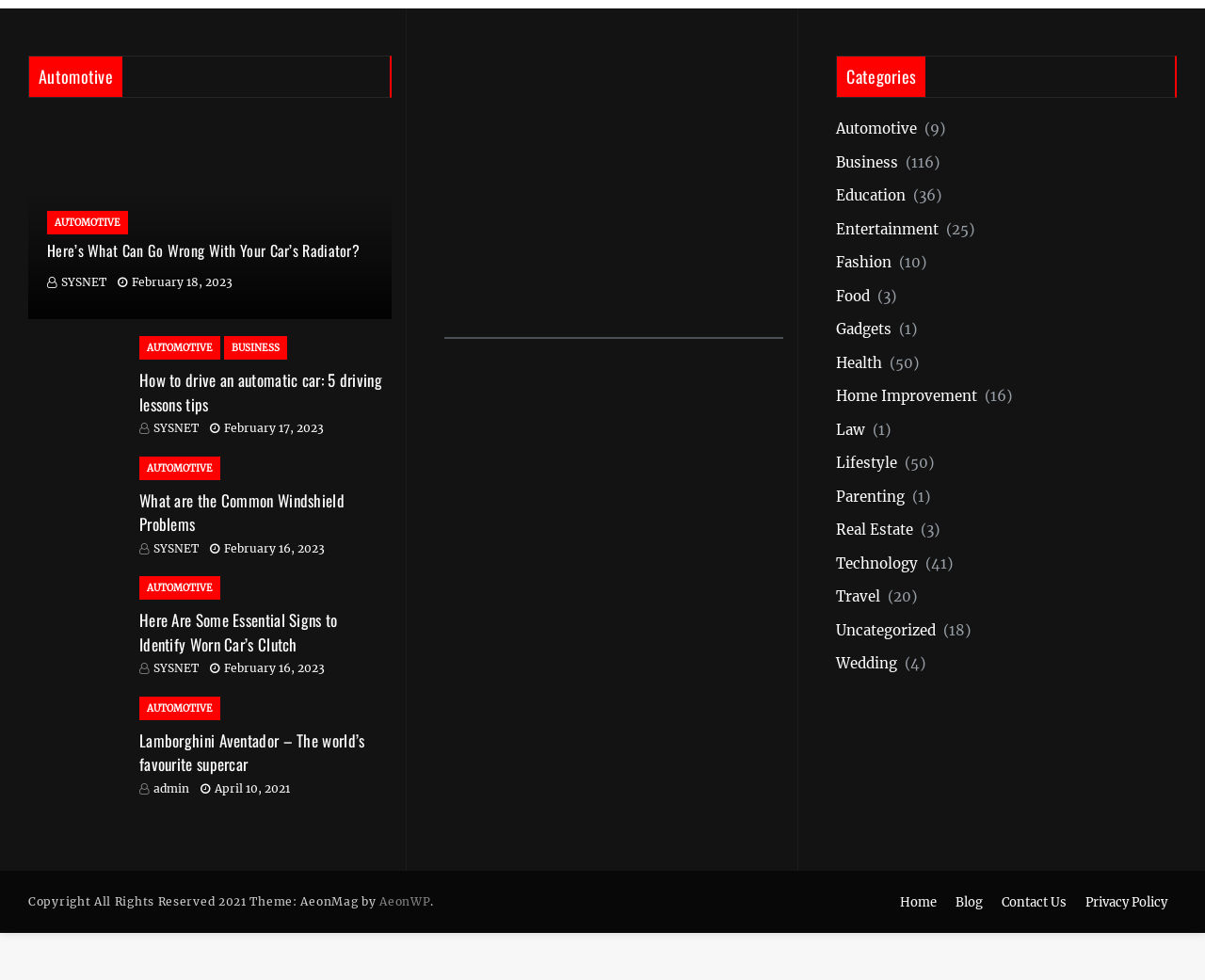What is the date of the last article?
Kindly offer a detailed explanation using the data available in the image.

The last article has a time element with the date 'February 18, 2023', which indicates the date of the last article.